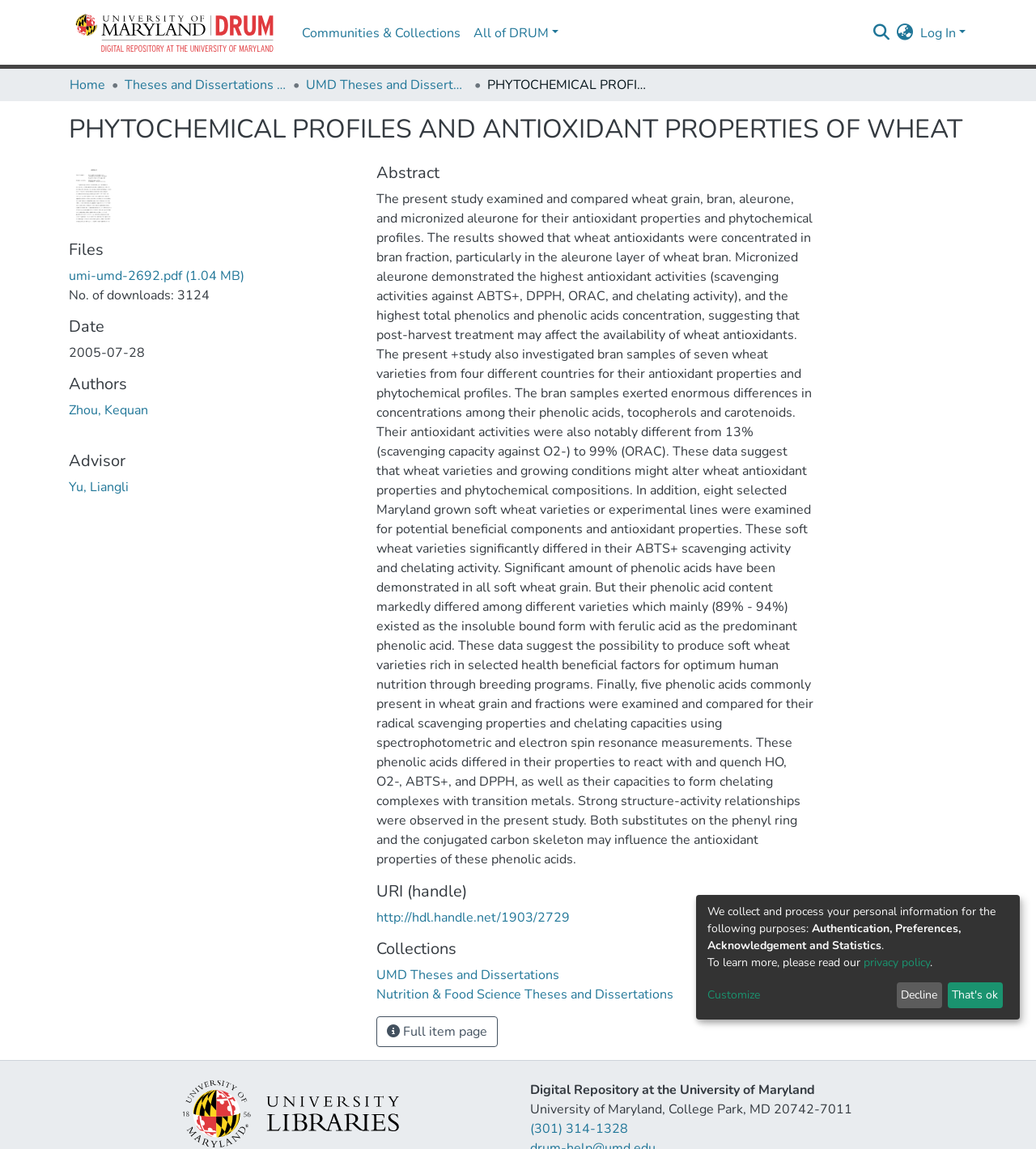Determine the bounding box coordinates for the area that should be clicked to carry out the following instruction: "Download the PDF file".

[0.066, 0.233, 0.236, 0.248]